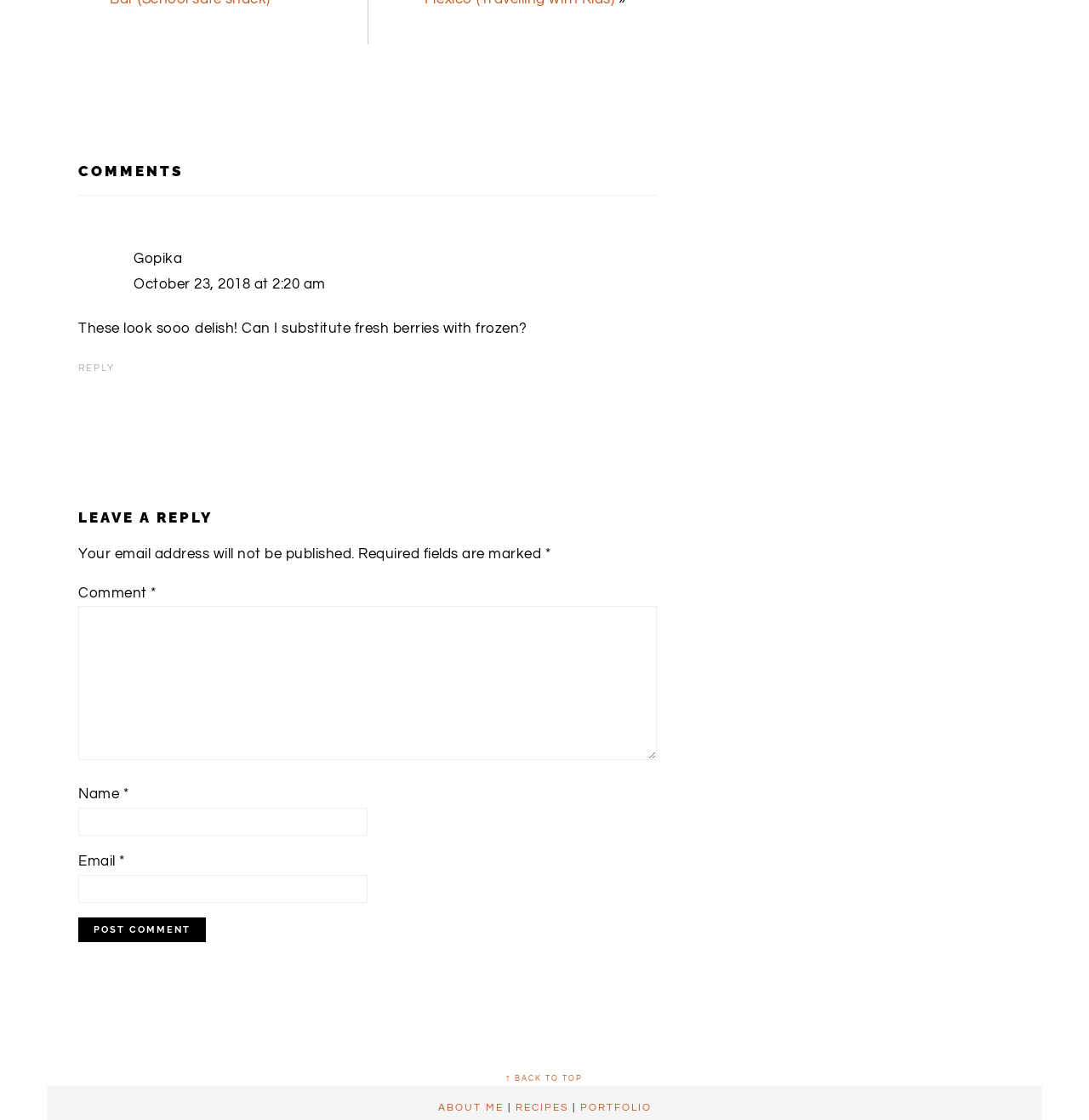What is the button at the bottom of the comment section for?
Please provide a single word or phrase as your answer based on the image.

To post a comment